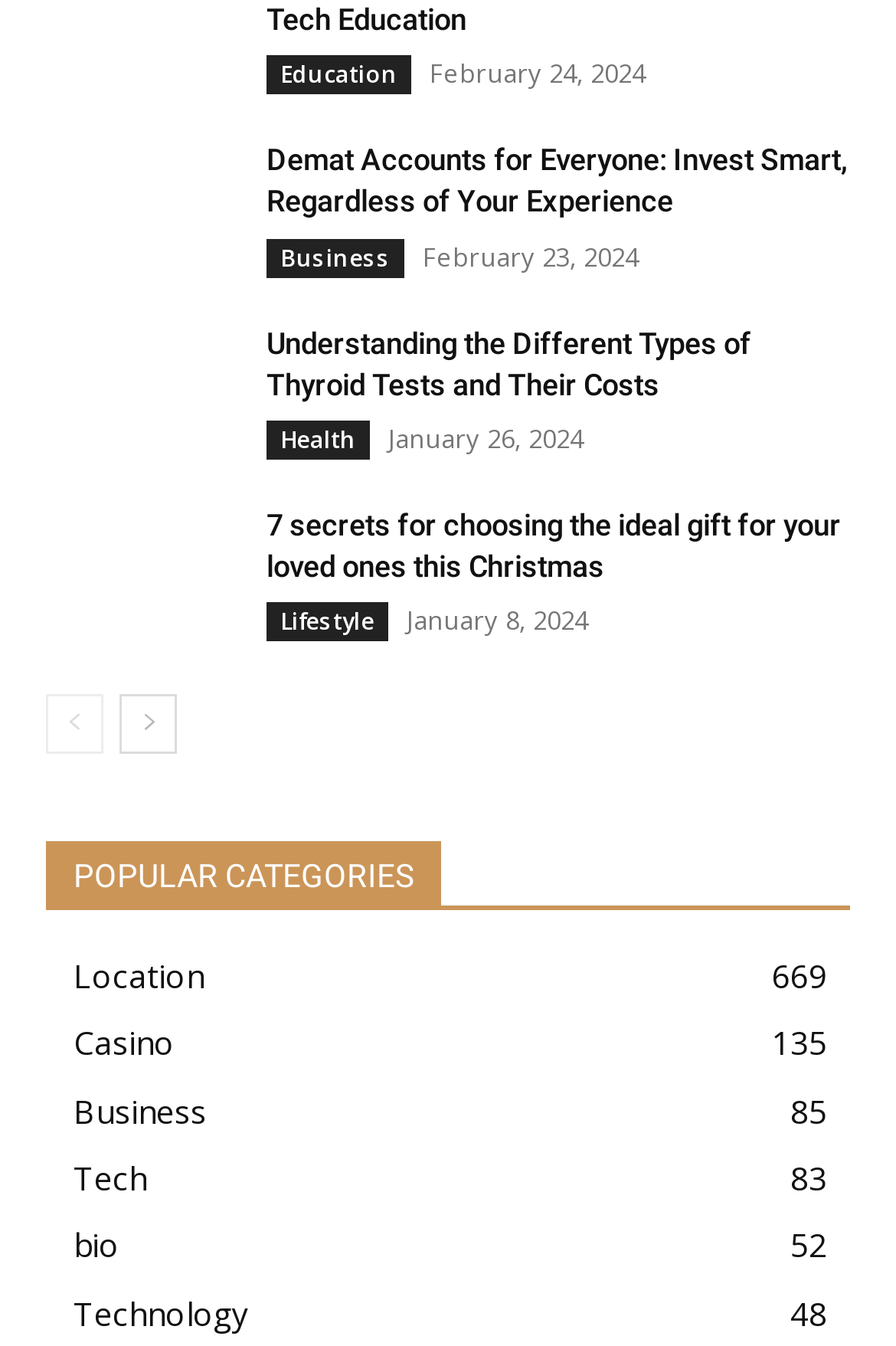Provide the bounding box coordinates of the HTML element this sentence describes: "Business". The bounding box coordinates consist of four float numbers between 0 and 1, i.e., [left, top, right, bottom].

[0.297, 0.177, 0.451, 0.206]